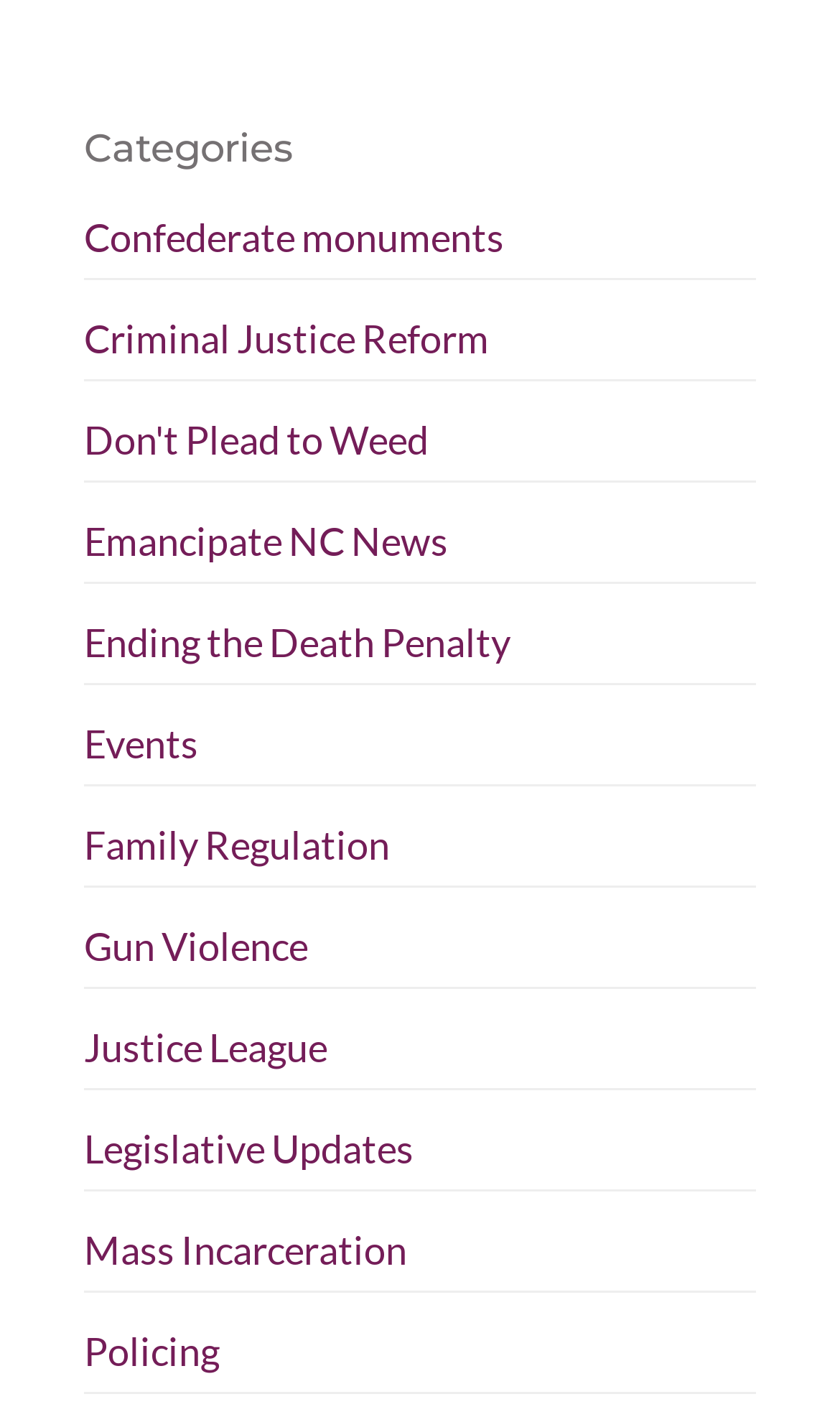Show the bounding box coordinates for the element that needs to be clicked to execute the following instruction: "explore Emancipate NC News". Provide the coordinates in the form of four float numbers between 0 and 1, i.e., [left, top, right, bottom].

[0.1, 0.365, 0.533, 0.399]